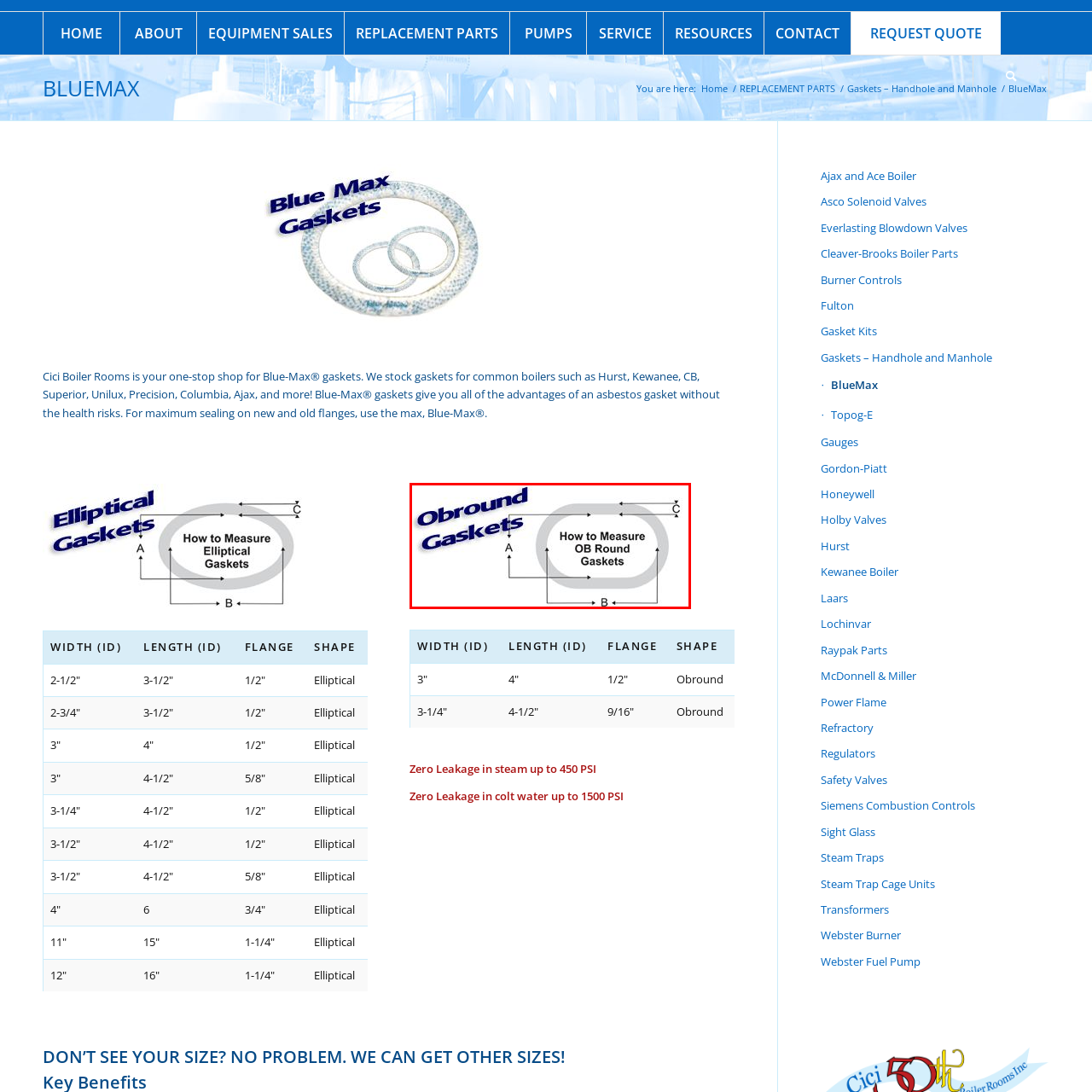Please scrutinize the image marked by the red boundary and answer the question that follows with a detailed explanation, using the image as evidence: 
What type of systems are the gaskets used in?

The caption specifically mentions that the gaskets are used in boiler systems, particularly those serviced by Cici Boiler Rooms. This information provides context for the importance of accurate measurement and the potential consequences of leaks or equipment failure.